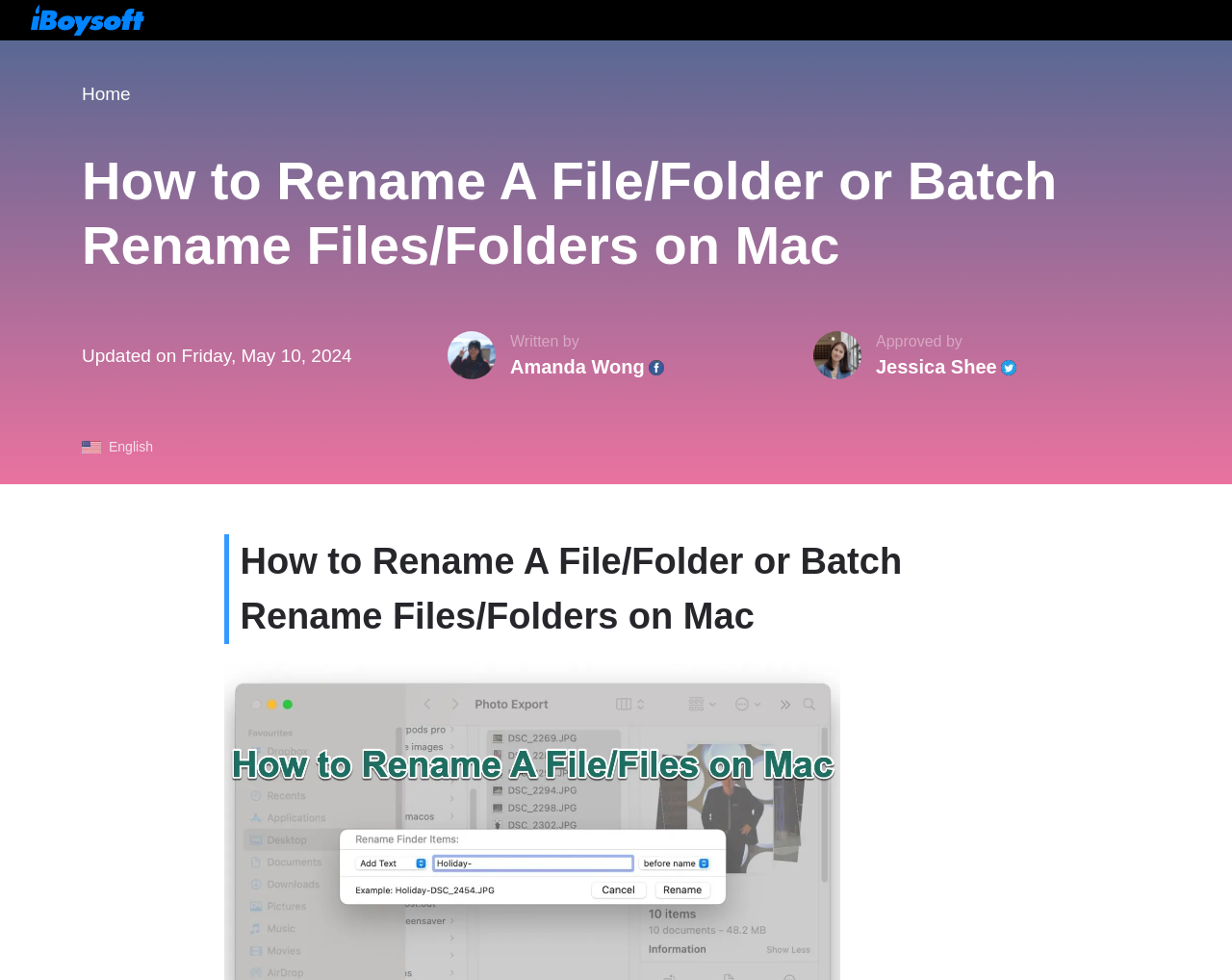Summarize the webpage with intricate details.

This webpage is about providing detailed steps on how to rename files and folders on a Mac. At the top-left corner, there is a link with no text. Next to it, there is a "Home" link. Below these links, the webpage displays the update date, "Friday, May 10, 2024". 

To the right of the update date, there is an image of the author, Amanda Wong, with her name written beside it. Following her name, there is a link to her profile. An icon representing a professional tech editor is placed next to Amanda's link. 

Further to the right, the webpage shows the name of the approver, Jessica Shee, with a link to her profile. An icon is placed next to her name as well. 

Below these author and approver sections, there is a language indicator, "English", which is emphasized. 

The main content of the webpage starts with a heading that repeats the title, "How to Rename A File/Folder or Batch Rename Files/Folders on Mac", which takes up a significant portion of the page.